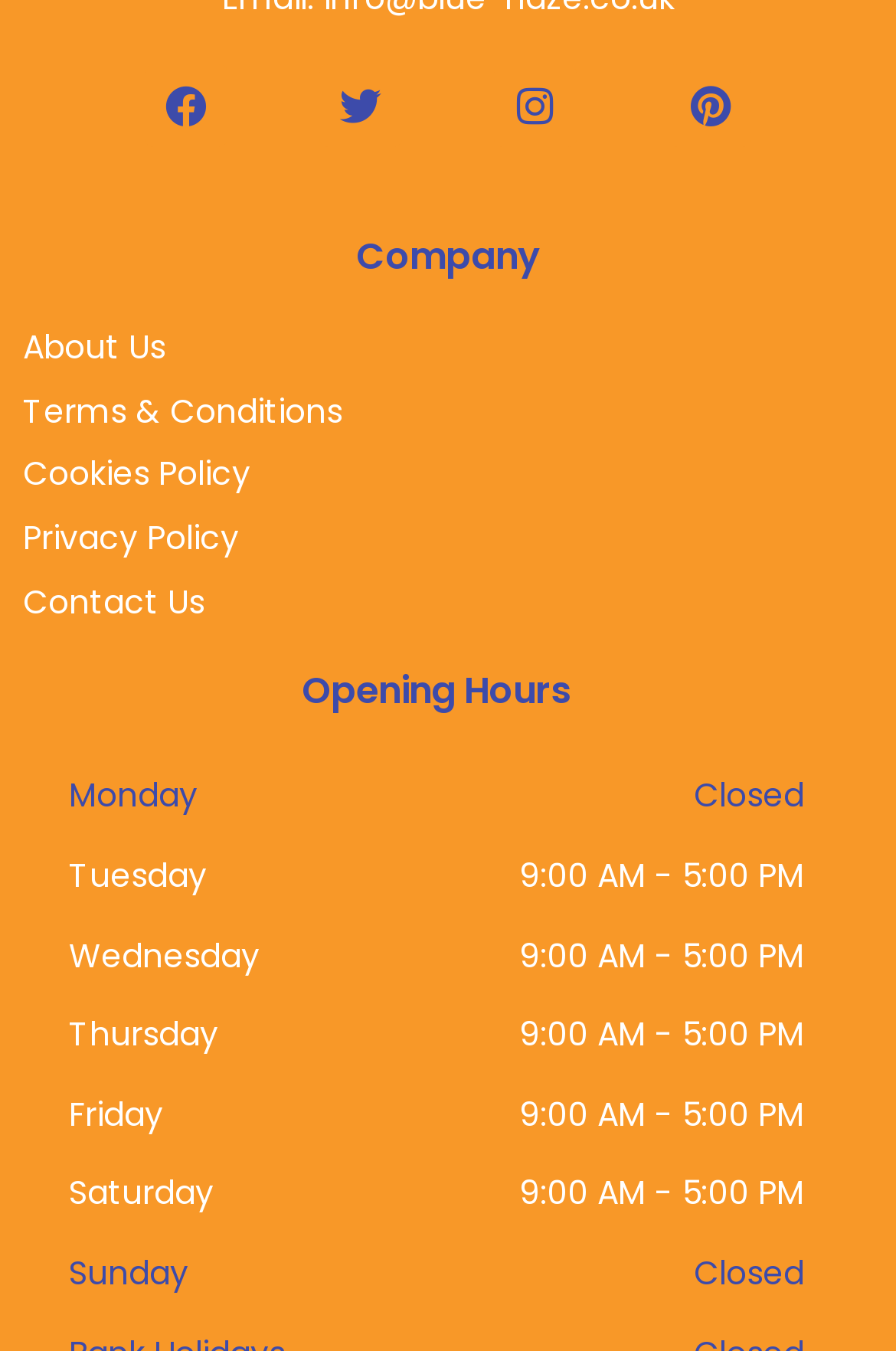Could you find the bounding box coordinates of the clickable area to complete this instruction: "Contact Us"?

[0.026, 0.426, 0.974, 0.465]